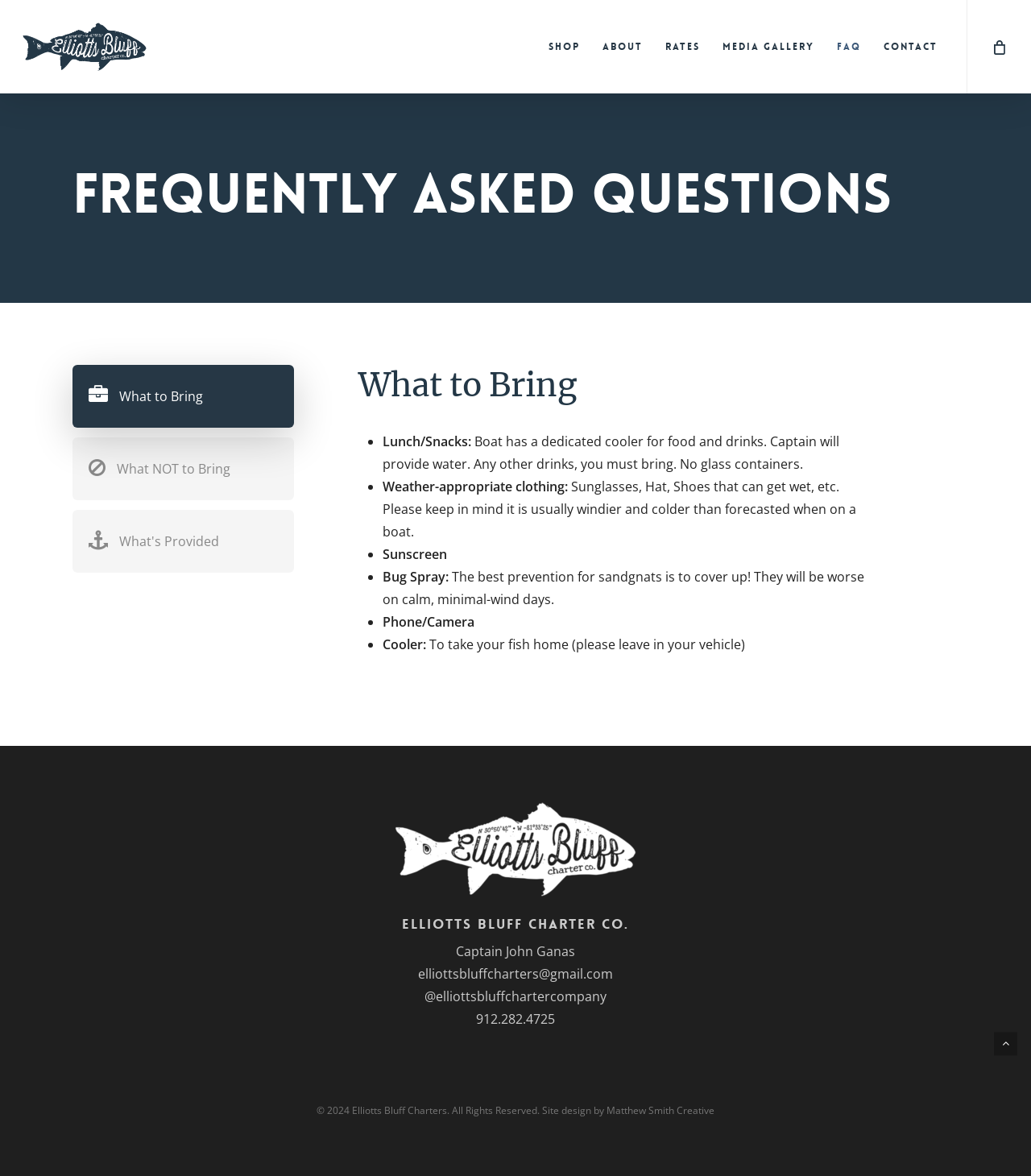Identify the bounding box coordinates of the region that needs to be clicked to carry out this instruction: "Contact Elliotts Bluff Charters". Provide these coordinates as four float numbers ranging from 0 to 1, i.e., [left, top, right, bottom].

[0.846, 0.034, 0.92, 0.045]